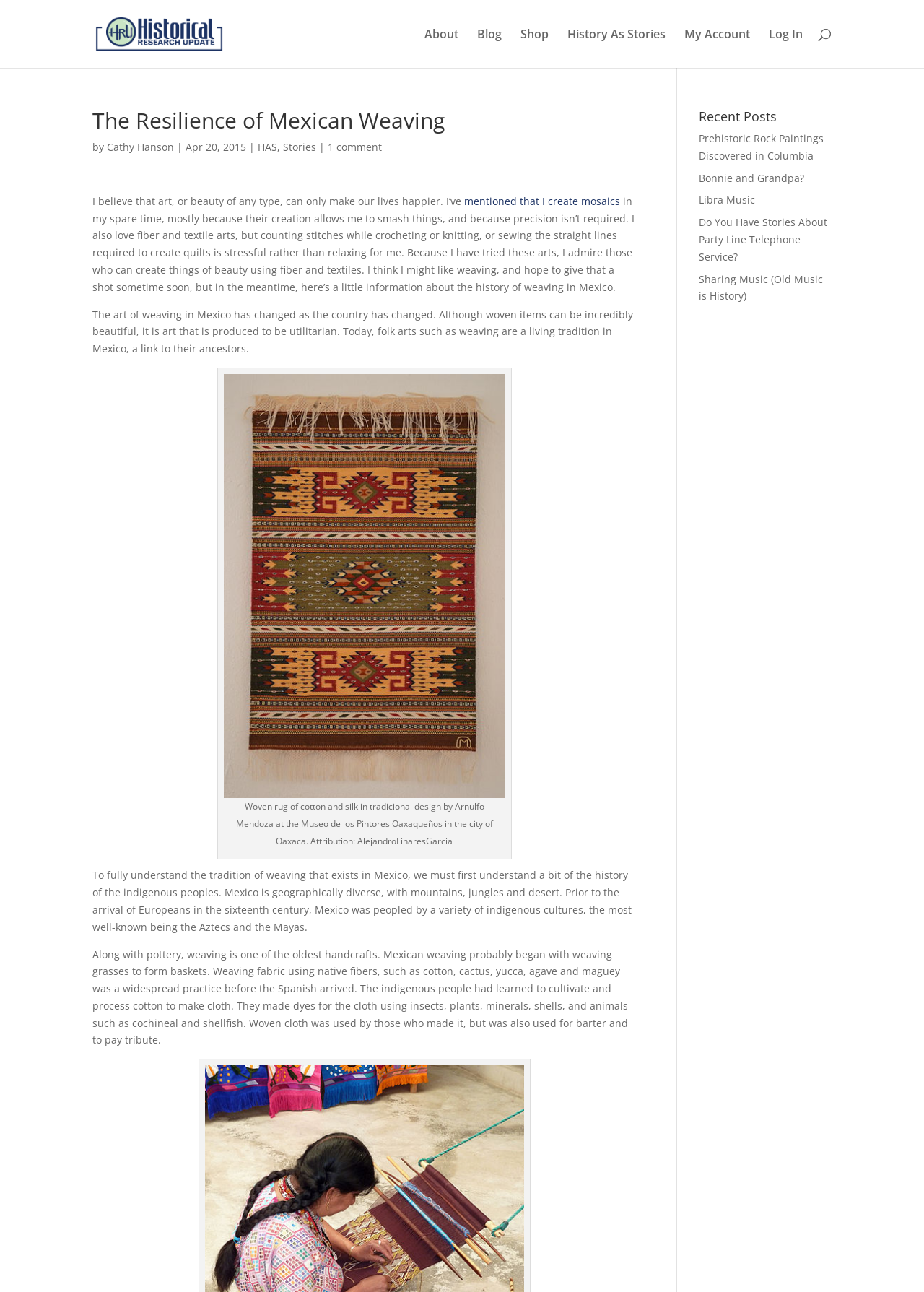Please find and give the text of the main heading on the webpage.

The Resilience of Mexican Weaving